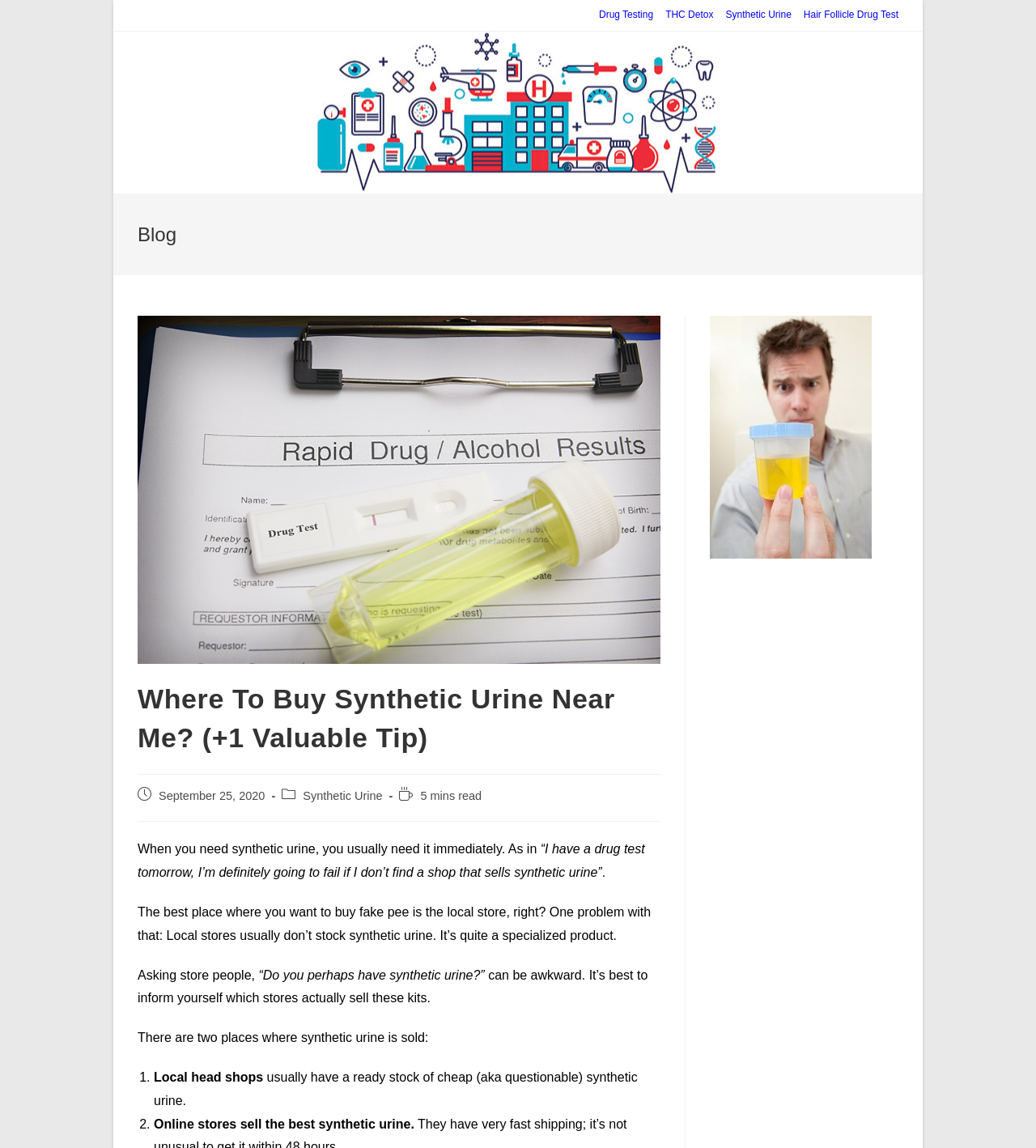What is the topic of this blog post? Refer to the image and provide a one-word or short phrase answer.

Synthetic Urine